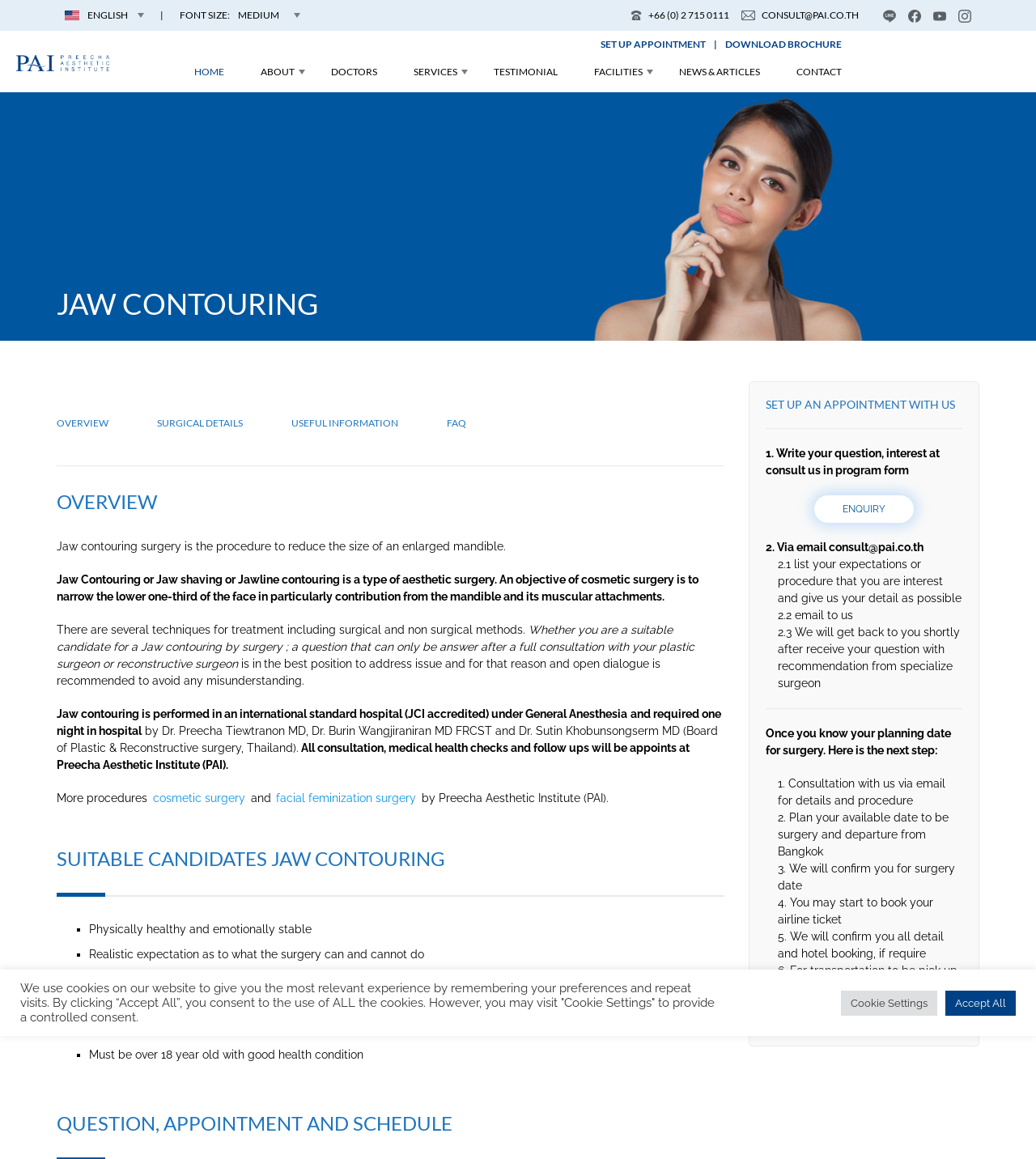Bounding box coordinates are specified in the format (top-left x, top-left y, bottom-right x, bottom-right y). All values are floating point numbers bounded between 0 and 1. Please provide the bounding box coordinate of the region this sentence describes: news & articles

[0.649, 0.05, 0.74, 0.074]